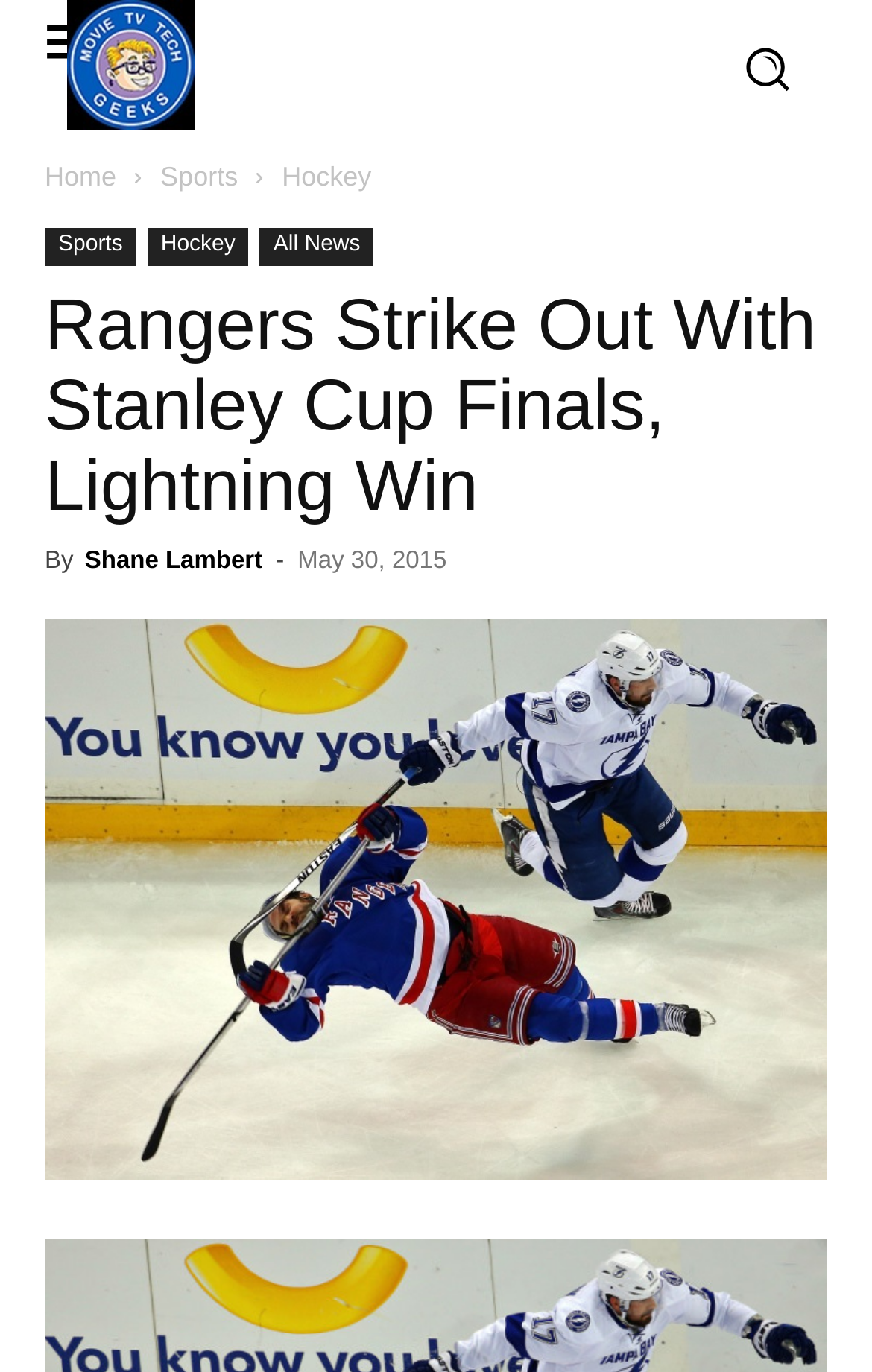What is the category of the article?
Provide a detailed and well-explained answer to the question.

The category of the article can be found by looking at the links in the navigation menu, which includes 'Home', 'Sports', and 'Hockey'. Since 'Hockey' is a subcategory of 'Sports', it is likely that the article belongs to the 'Hockey' category.